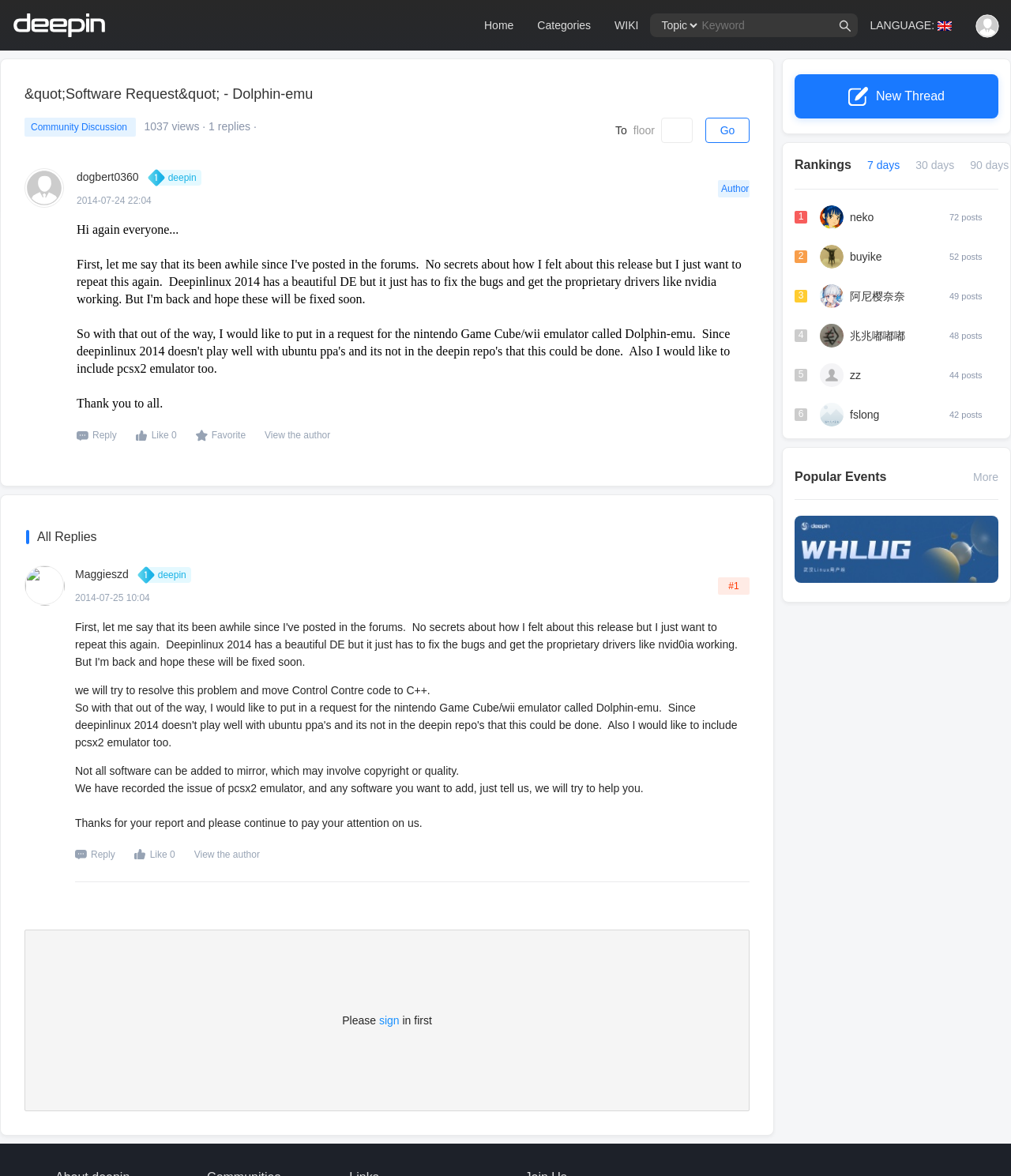Show the bounding box coordinates of the element that should be clicked to complete the task: "Reply to the post".

[0.091, 0.365, 0.115, 0.375]